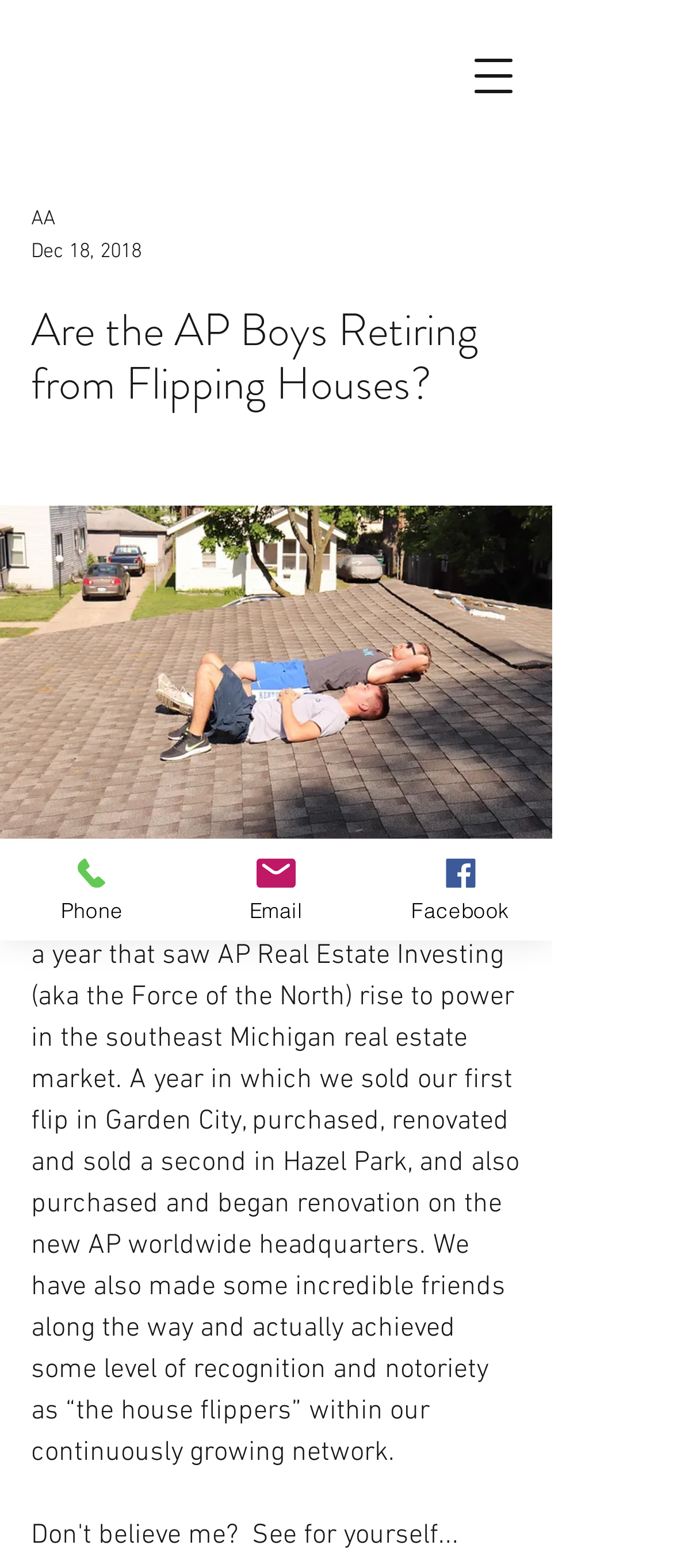What is the date mentioned on the webpage?
From the details in the image, provide a complete and detailed answer to the question.

The date is mentioned in the generic element with the text 'Dec 18, 2018', which is located near the top of the webpage.